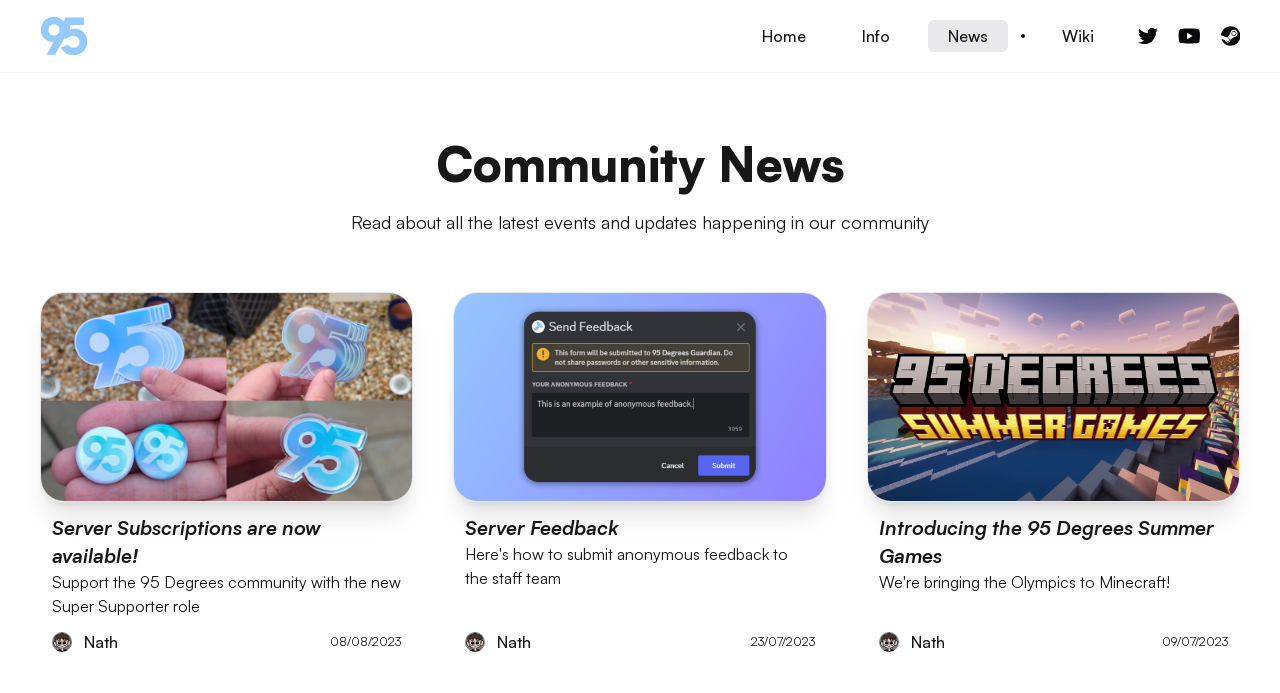What is the topic of the first news article?
Look at the image and respond with a single word or a short phrase.

Server Subscriptions